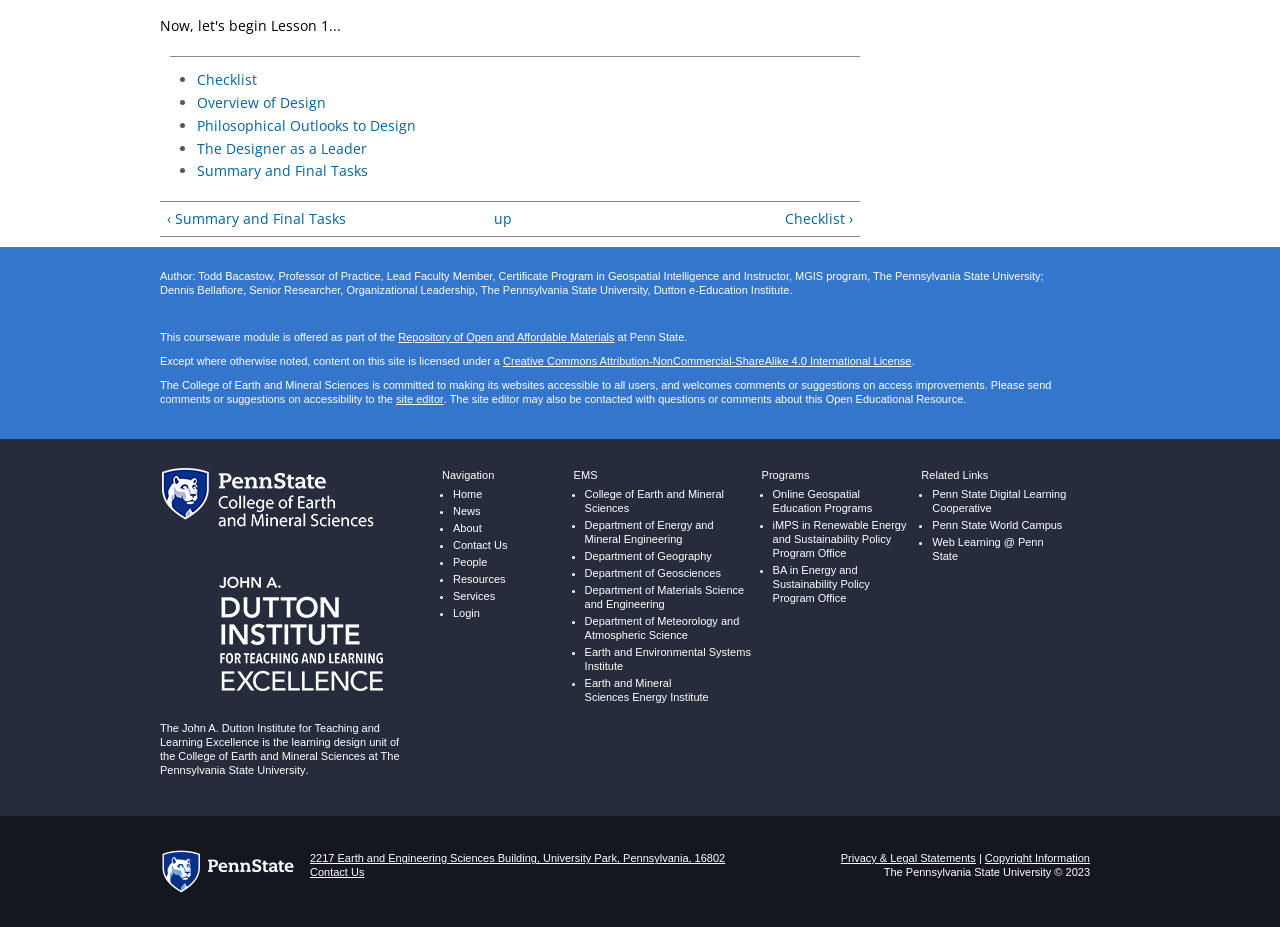Can you determine the bounding box coordinates of the area that needs to be clicked to fulfill the following instruction: "Click the 'Discord' link"?

None